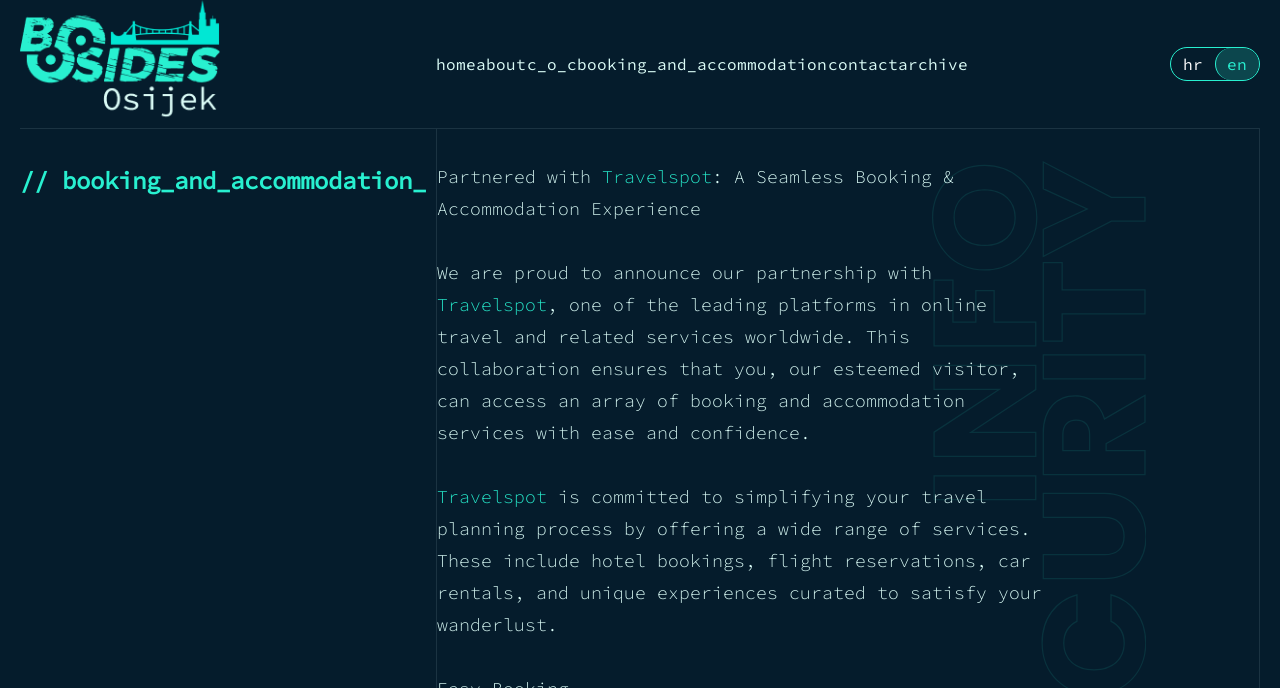Please give the bounding box coordinates of the area that should be clicked to fulfill the following instruction: "check the archive". The coordinates should be in the format of four float numbers from 0 to 1, i.e., [left, top, right, bottom].

[0.756, 0.075, 0.817, 0.11]